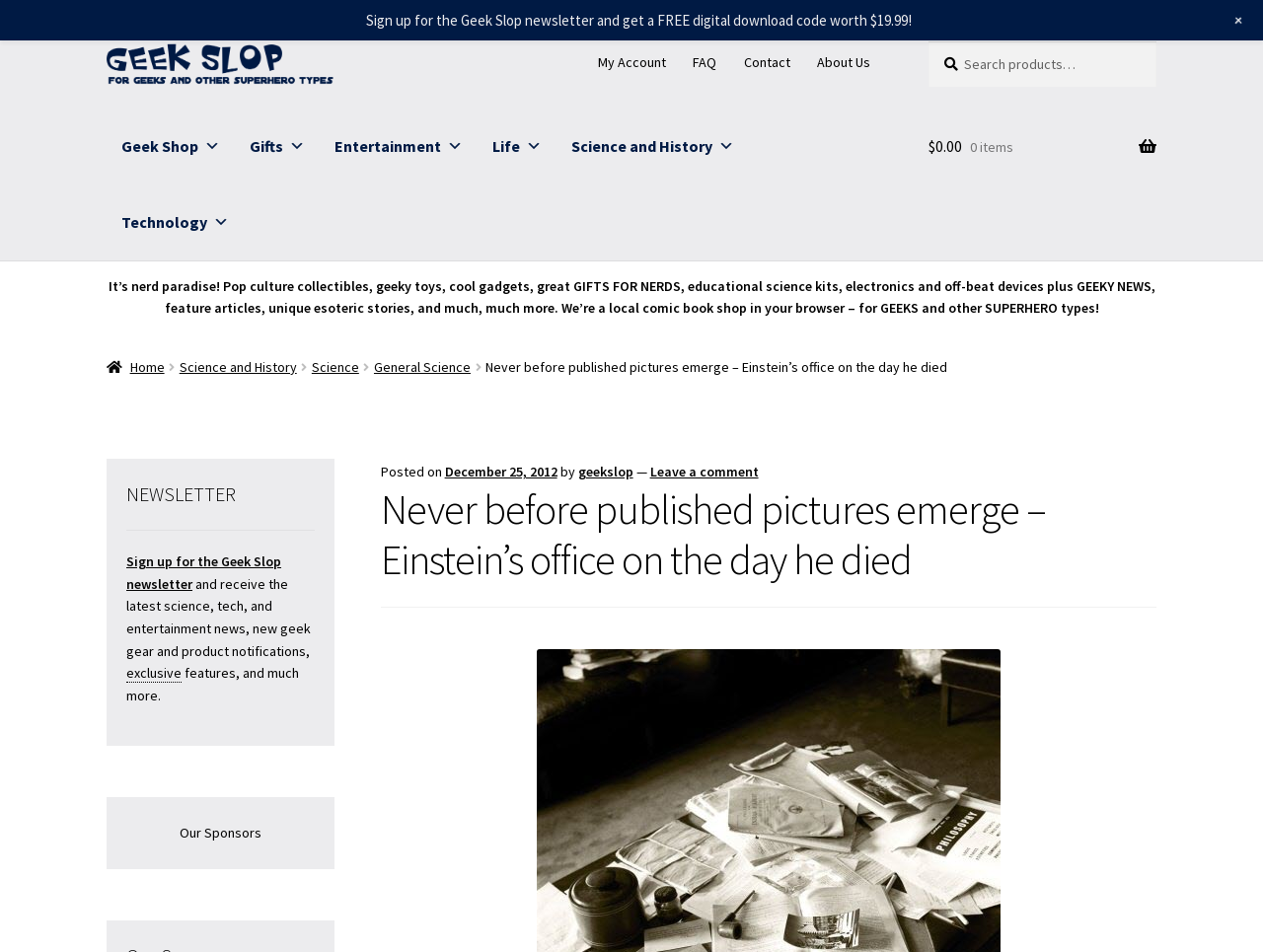Identify the bounding box coordinates necessary to click and complete the given instruction: "Search for something".

[0.735, 0.043, 0.916, 0.091]